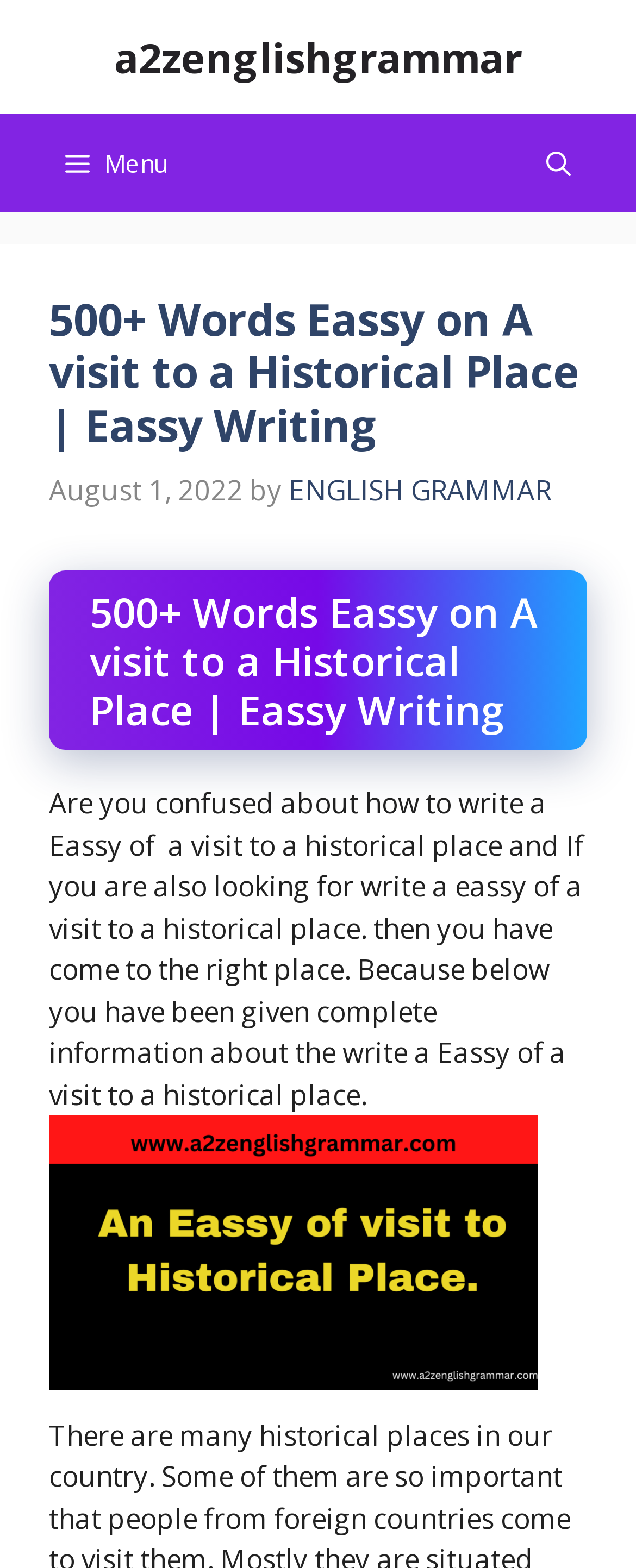Respond to the question with just a single word or phrase: 
What is the purpose of the essay?

To provide information on writing an essay on a historical place